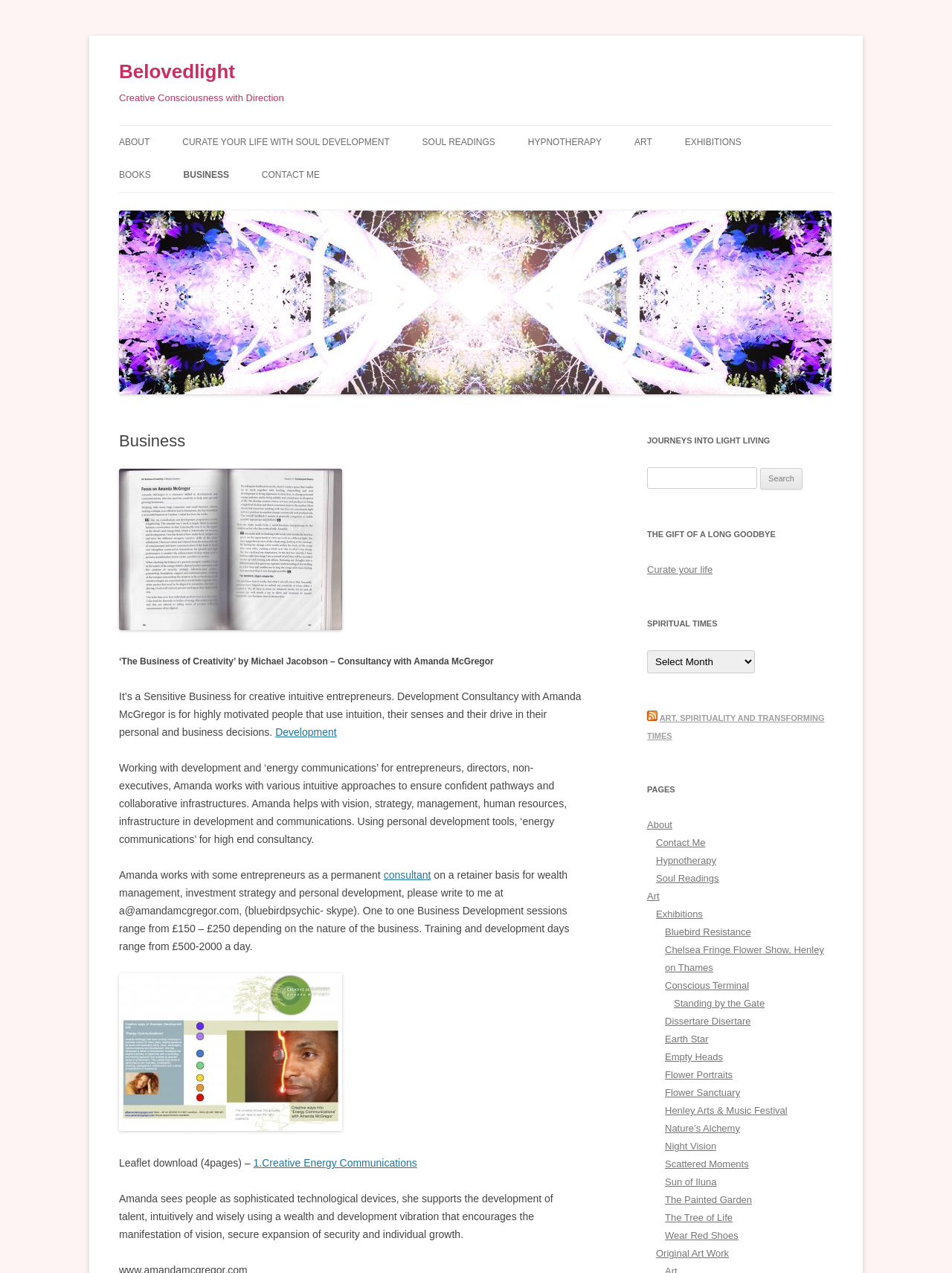What is the name of the image that can be downloaded as a leaflet?
Please provide a detailed and thorough answer to the question.

The question can be answered by looking at the link 'jpeg.1.Creative Energy Communications copy' which is described as a leaflet download, indicating that the image that can be downloaded as a leaflet is called 'jpeg.1.Creative Energy Communications copy'.